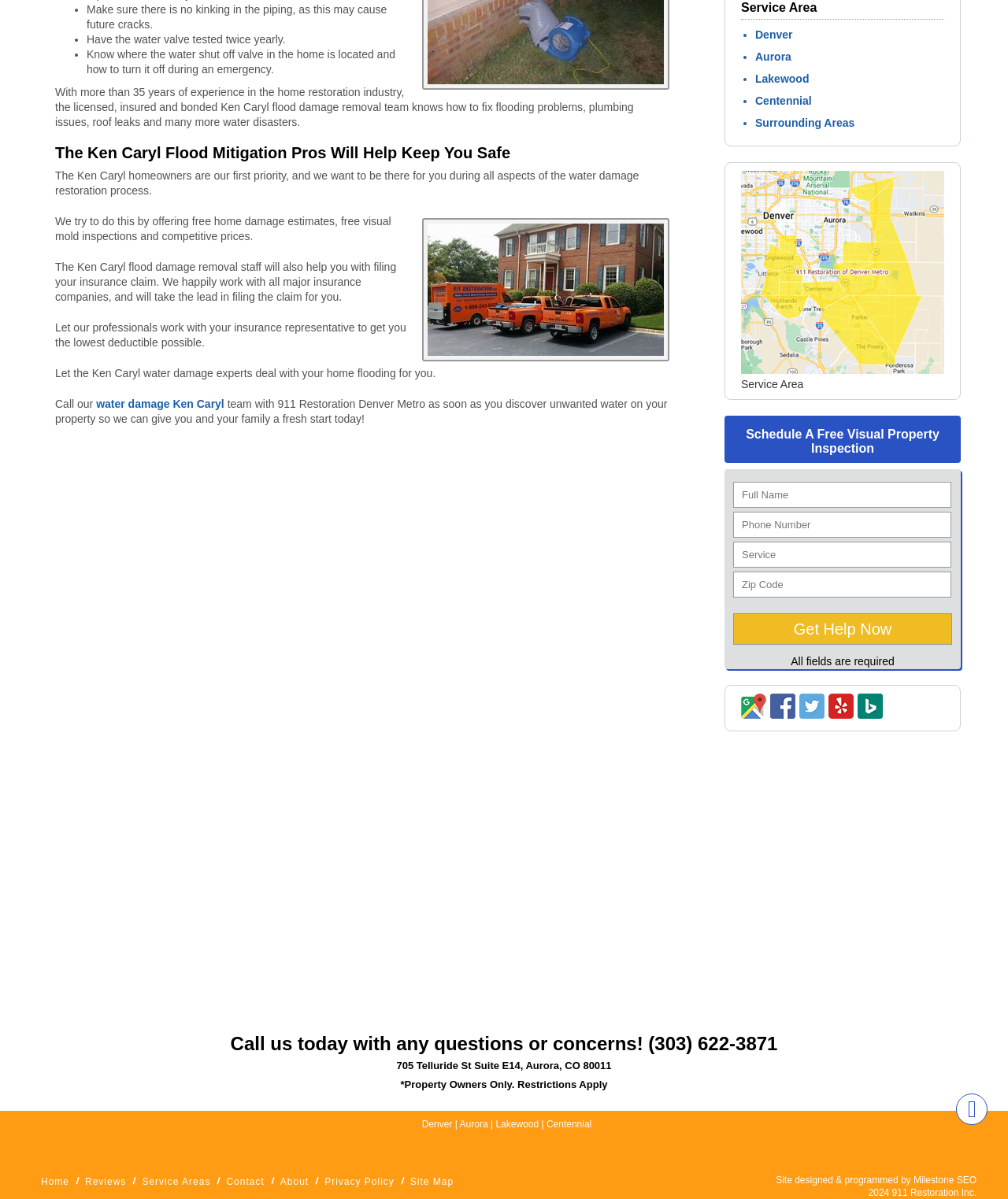Respond to the question below with a single word or phrase: What is the phone number to contact the company?

(303) 622-3871